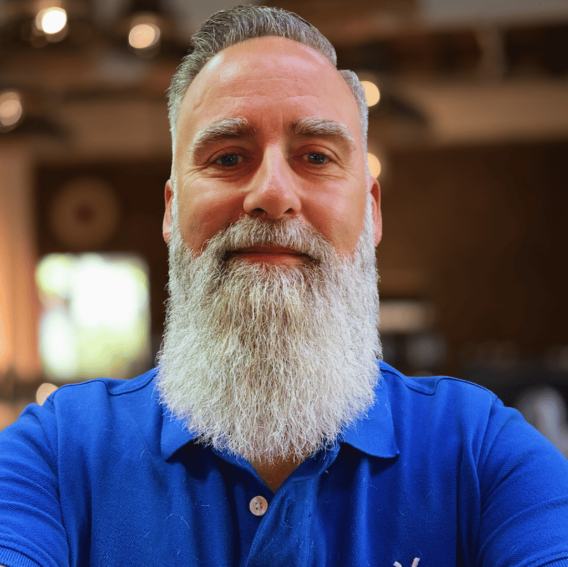From the image, can you give a detailed response to the question below:
How many projects has Jim Rowe completed?

According to the caption, Jim Rowe has successfully completed over 300 projects across various industries, highlighting his role as a leader in innovative technology solutions.